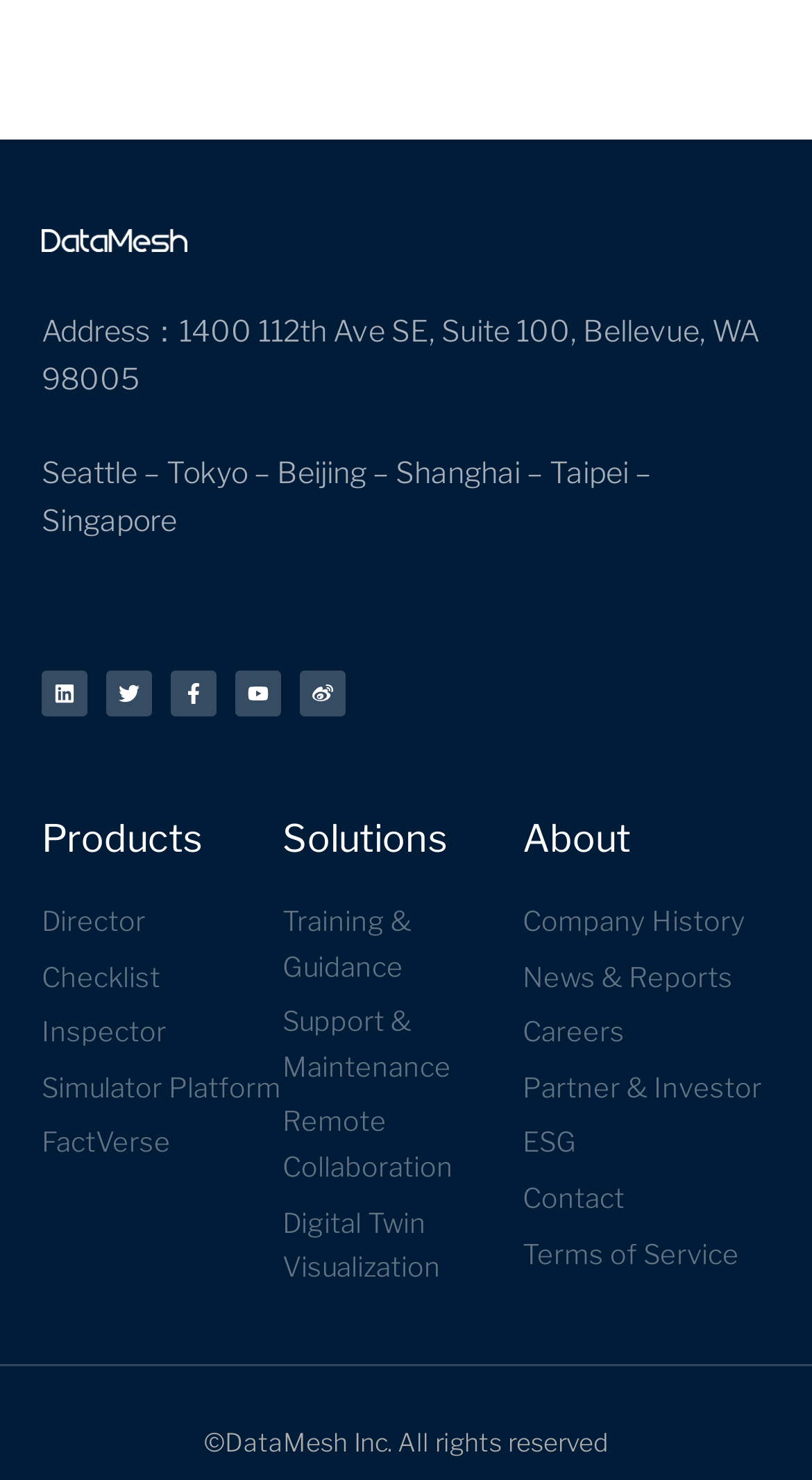Carefully examine the image and provide an in-depth answer to the question: What is the purpose of the 'Simulator Platform' link?

The purpose of the 'Simulator Platform' link is not explicitly stated on the webpage. However, based on its location under the 'Products' category, it can be inferred that it might be a product or service offered by the company.